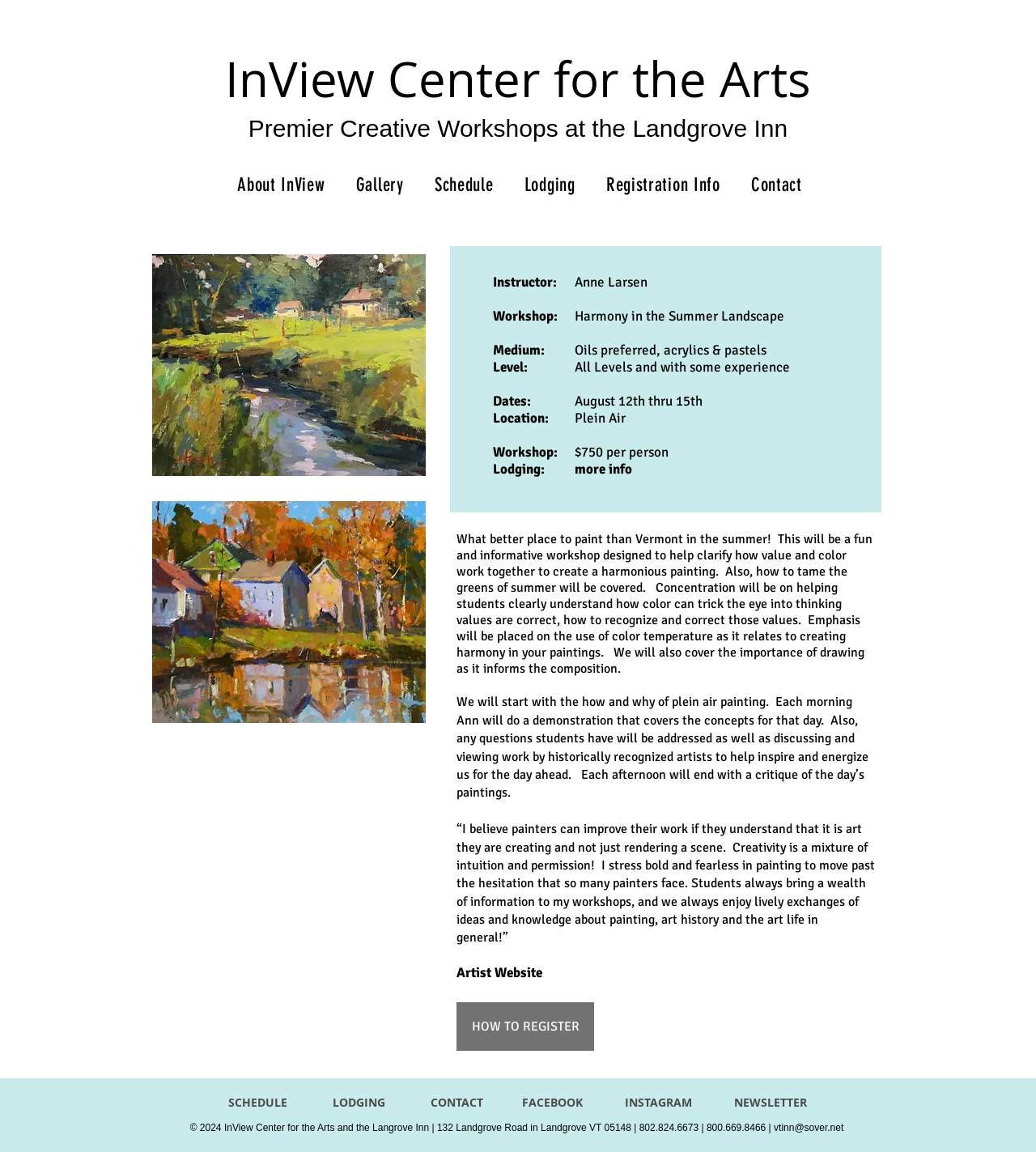Please locate the clickable area by providing the bounding box coordinates to follow this instruction: "Register for the workshop".

[0.441, 0.87, 0.573, 0.912]